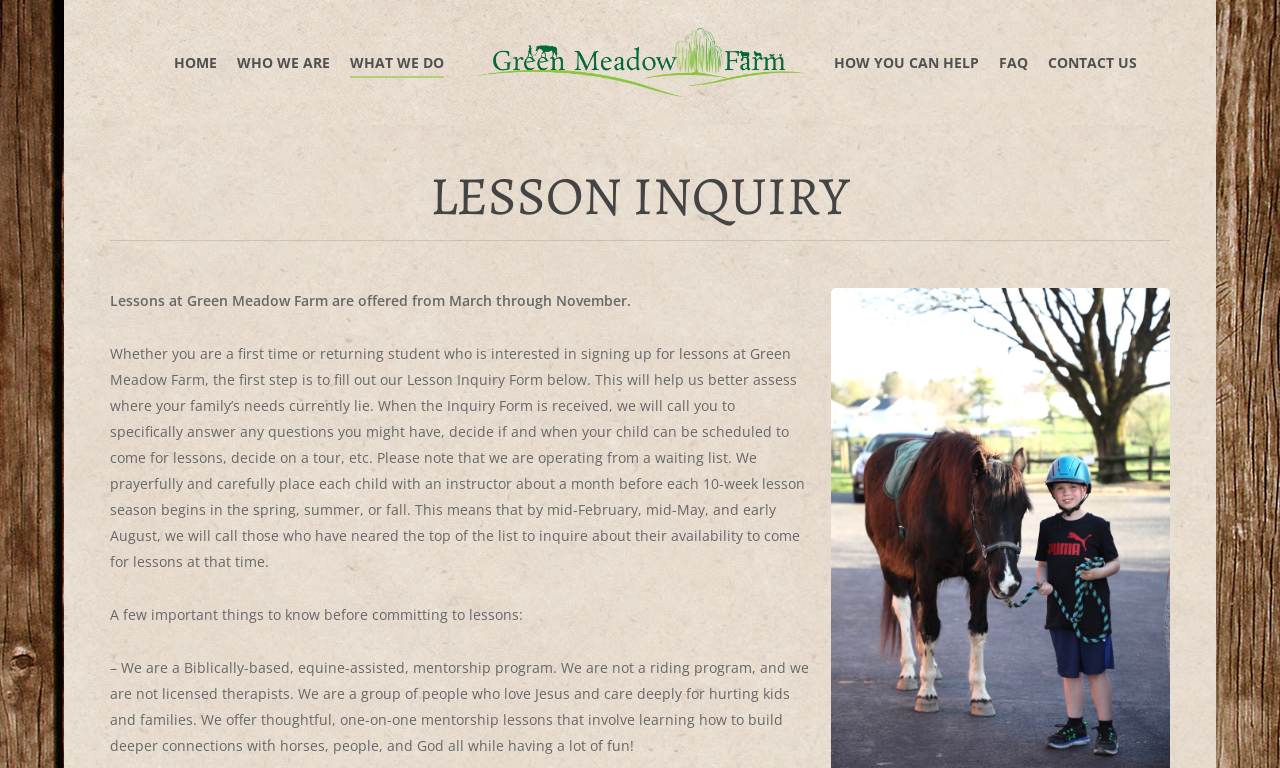Refer to the image and provide an in-depth answer to the question: 
What is the focus of the mentorship program?

According to the StaticText element, the mentorship program is Biblically-based, equine-assisted, and focused on building deeper connections with horses, people, and God.